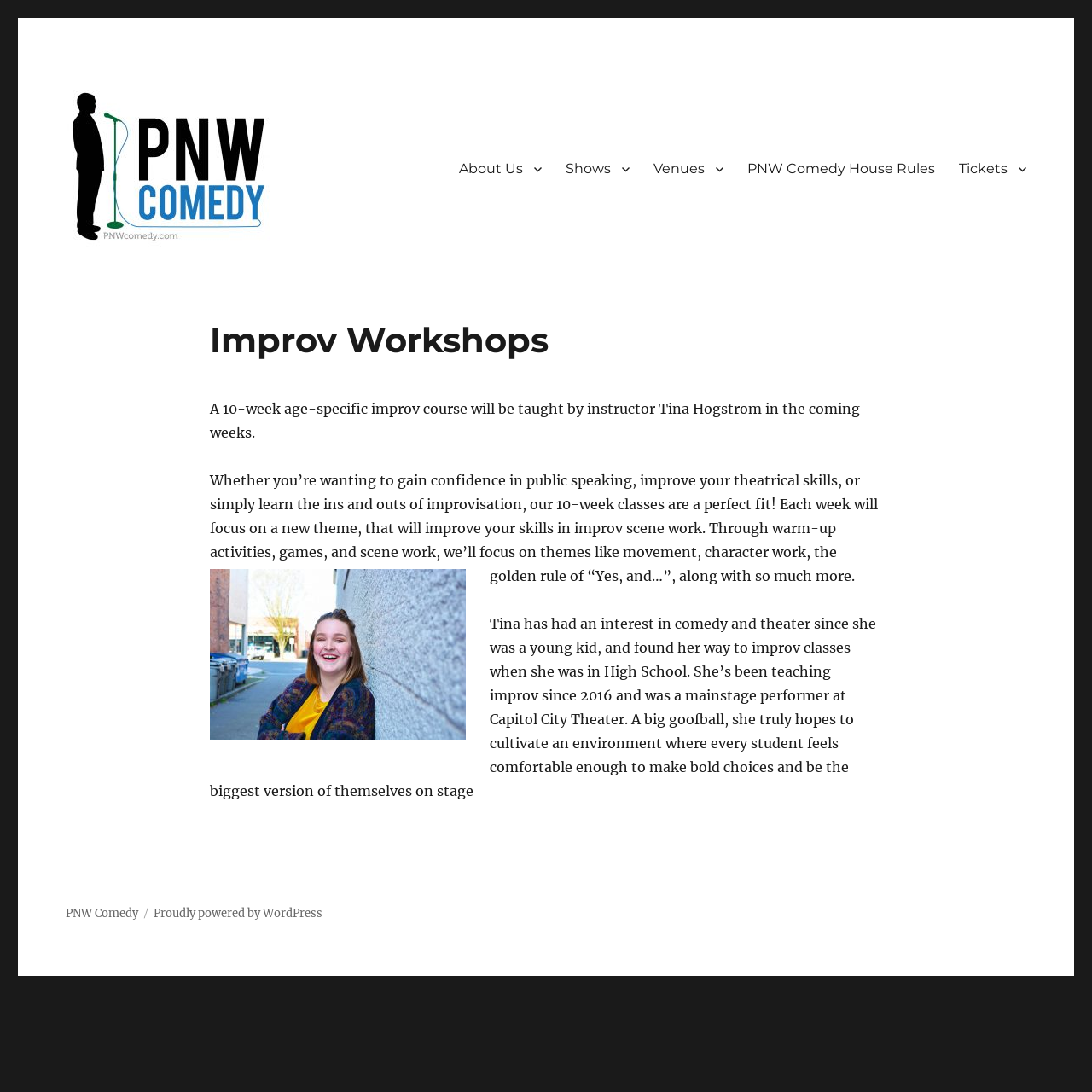What is the name of the theater where Tina was a mainstage performer?
Please give a detailed and elaborate explanation in response to the question.

I found the answer by reading the text in the article section, which mentions Tina's background as a mainstage performer at Capitol City Theater.